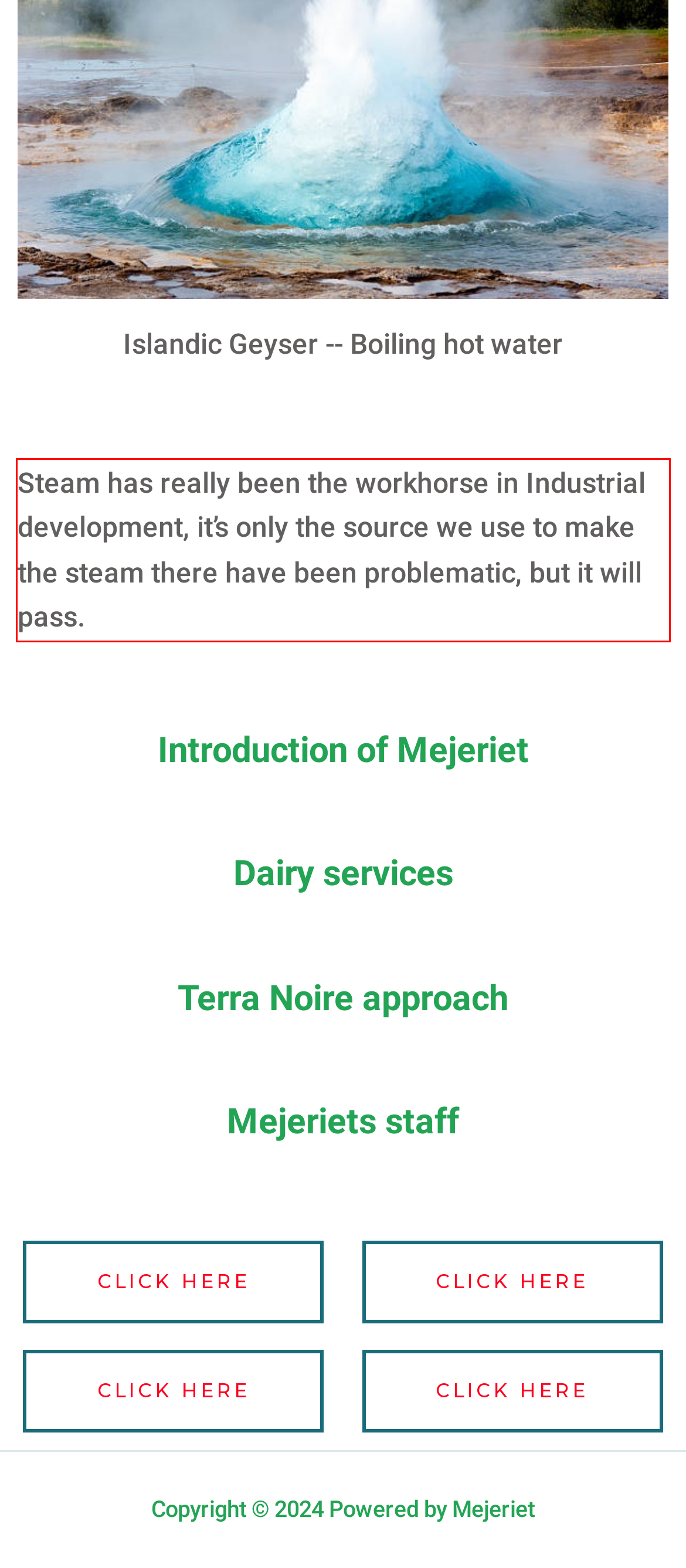Given a screenshot of a webpage containing a red bounding box, perform OCR on the text within this red bounding box and provide the text content.

Steam has really been the workhorse in Industrial development, it’s only the source we use to make the steam there have been problematic, but it will pass.